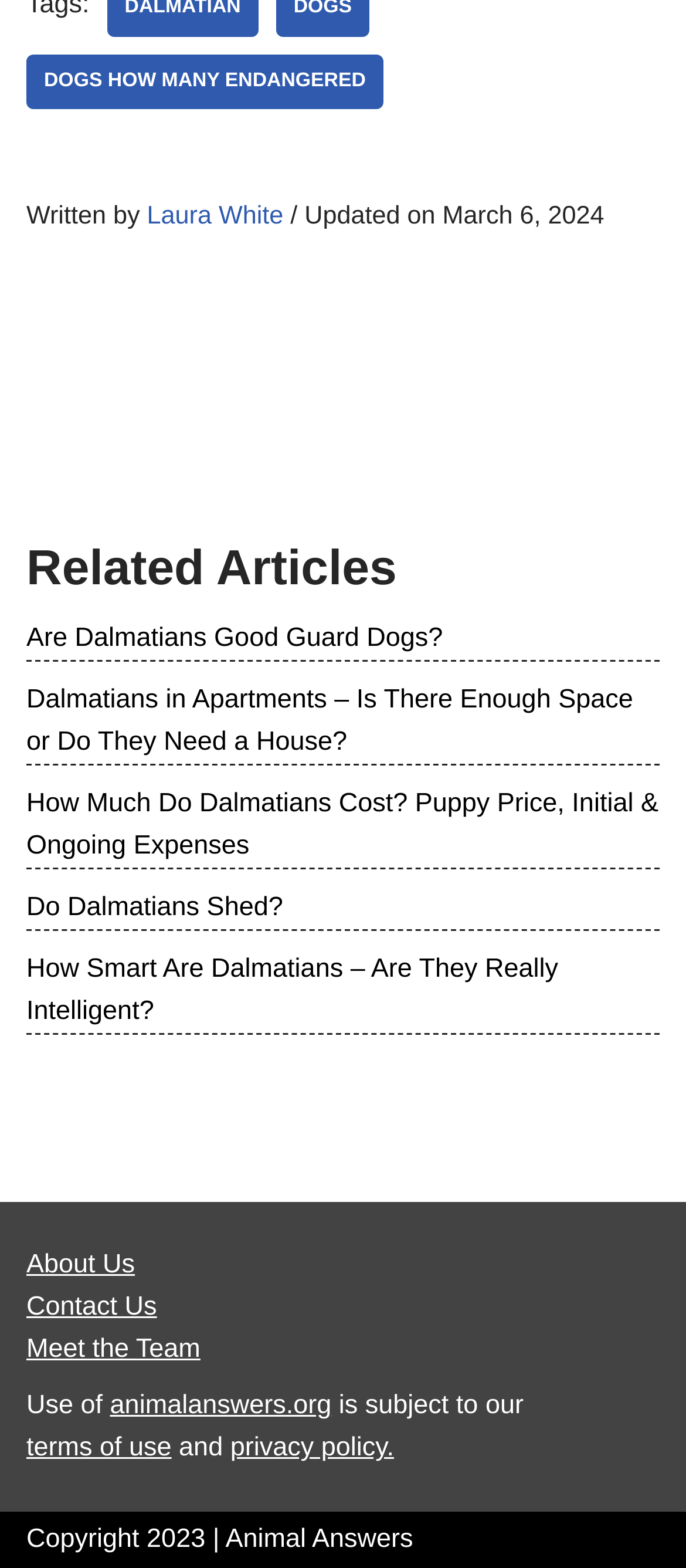Answer the question below with a single word or a brief phrase: 
What is the name of the website?

Animal Answers